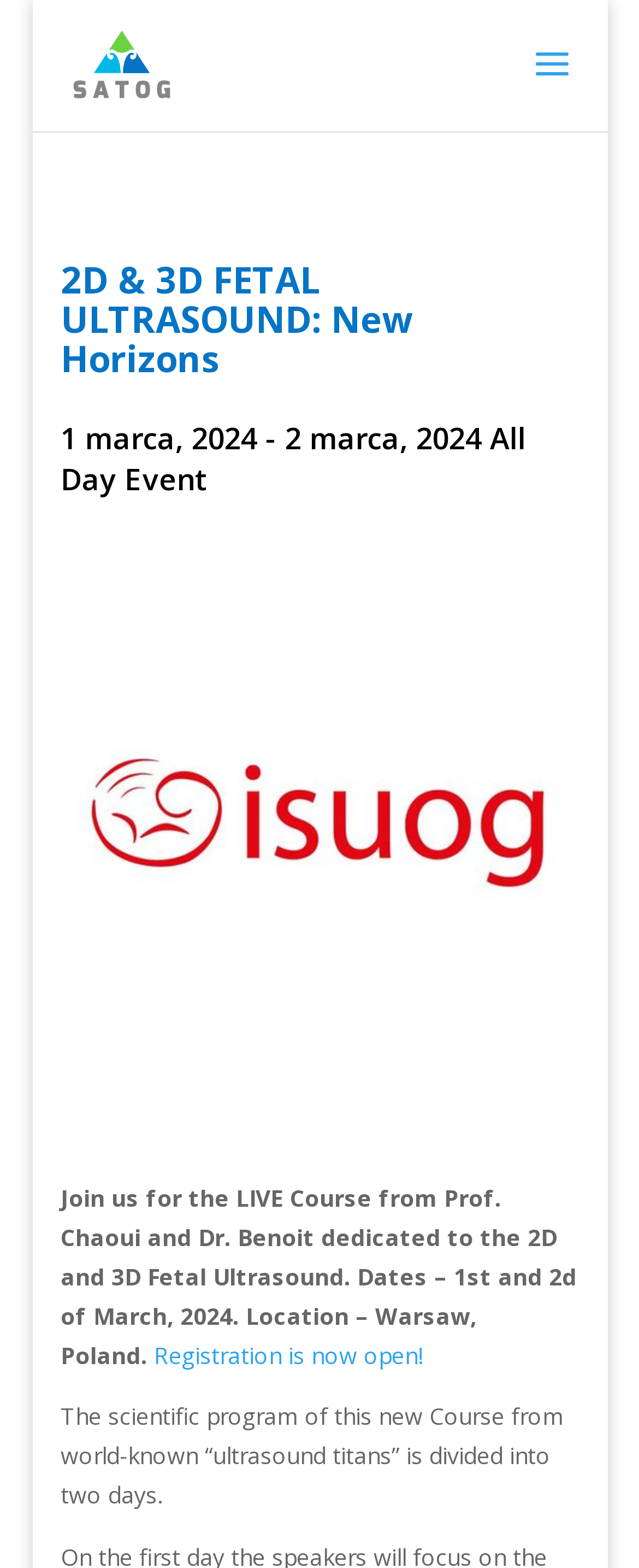Please reply to the following question with a single word or a short phrase:
Where is the event located?

Warsaw, Poland